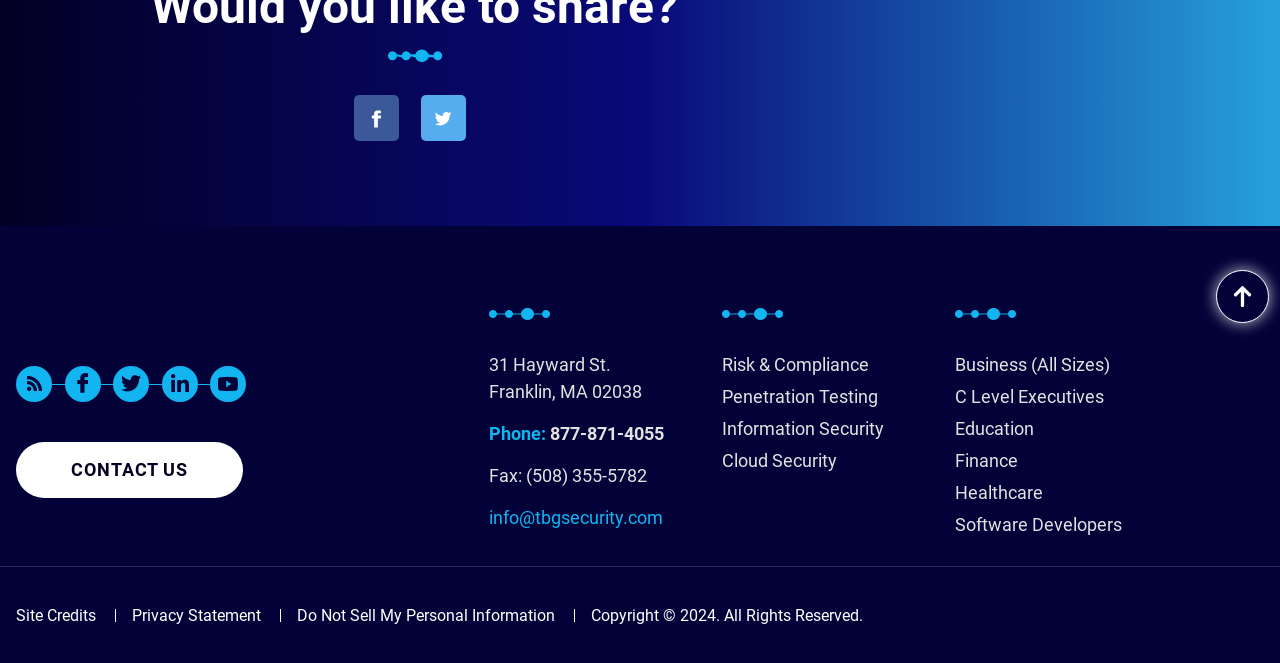Please identify the bounding box coordinates for the region that you need to click to follow this instruction: "Learn about Risk & Compliance solutions".

[0.564, 0.529, 0.746, 0.577]